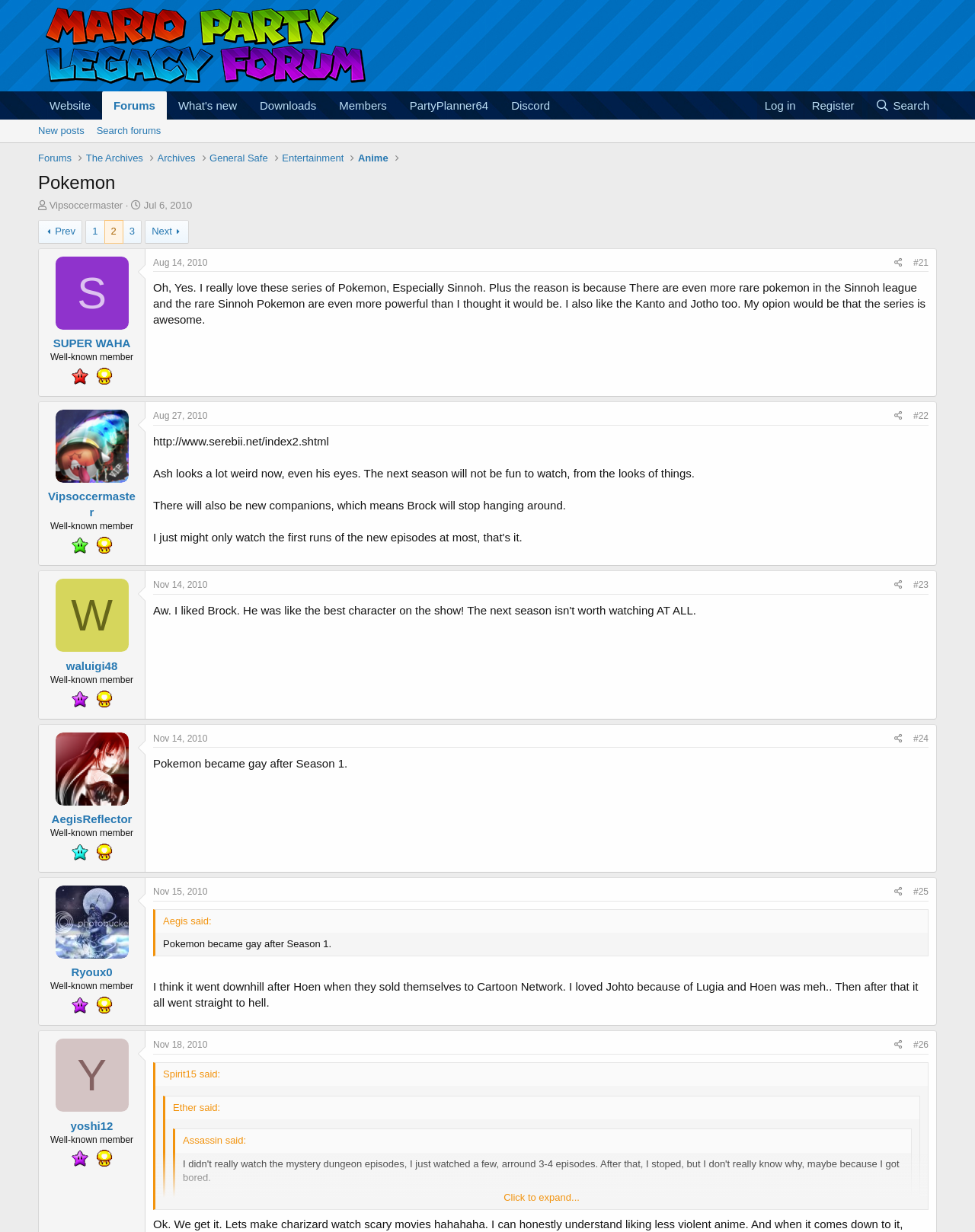Using the elements shown in the image, answer the question comprehensively: What is the name of the forum?

The name of the forum can be found at the top of the webpage, where it says 'Pokemon | Page 2 | Mario Party Legacy Forum'. This is the title of the webpage, which indicates the name of the forum.